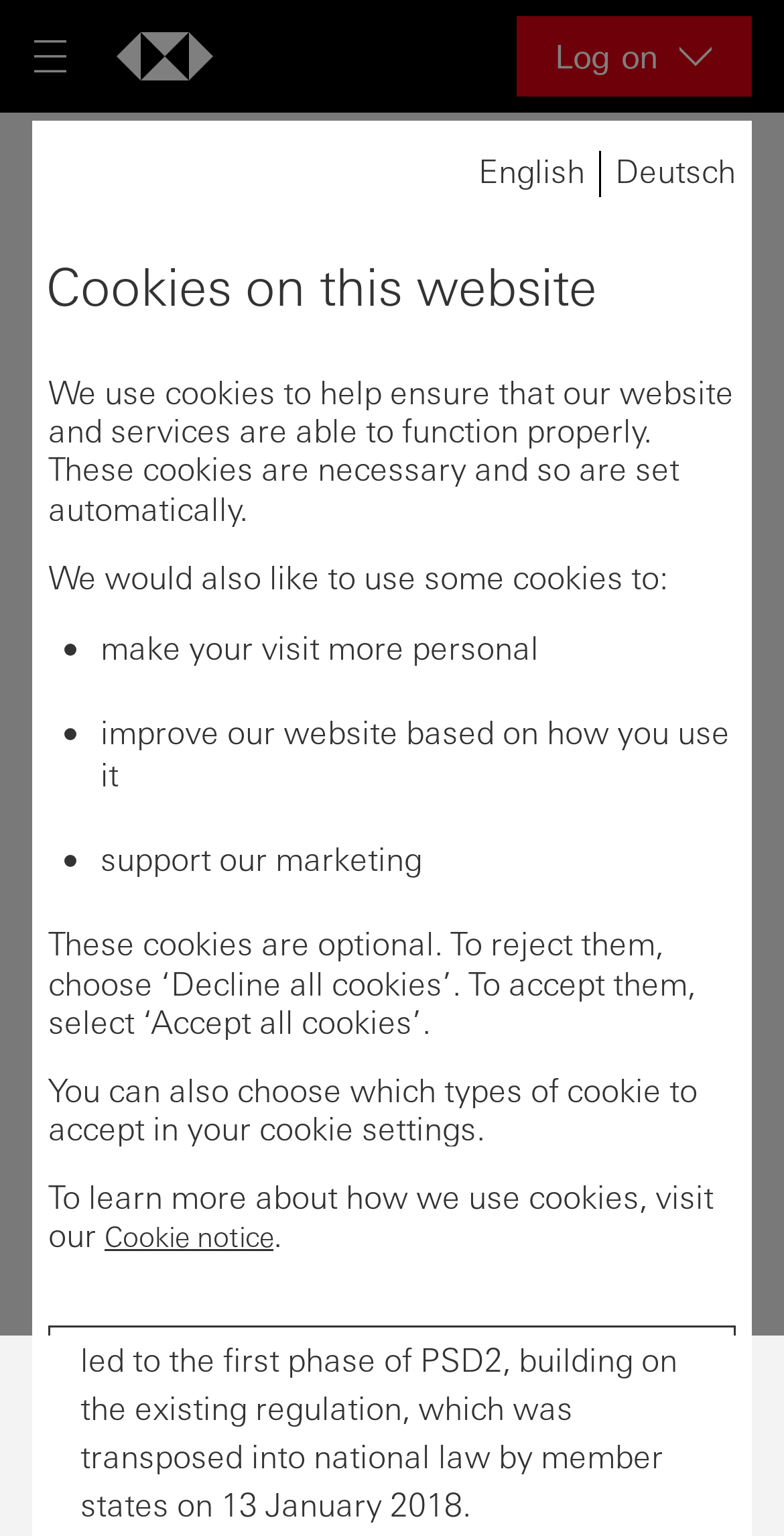What is the language of the link 'Go to home page'?
Based on the image, provide a one-word or brief-phrase response.

English